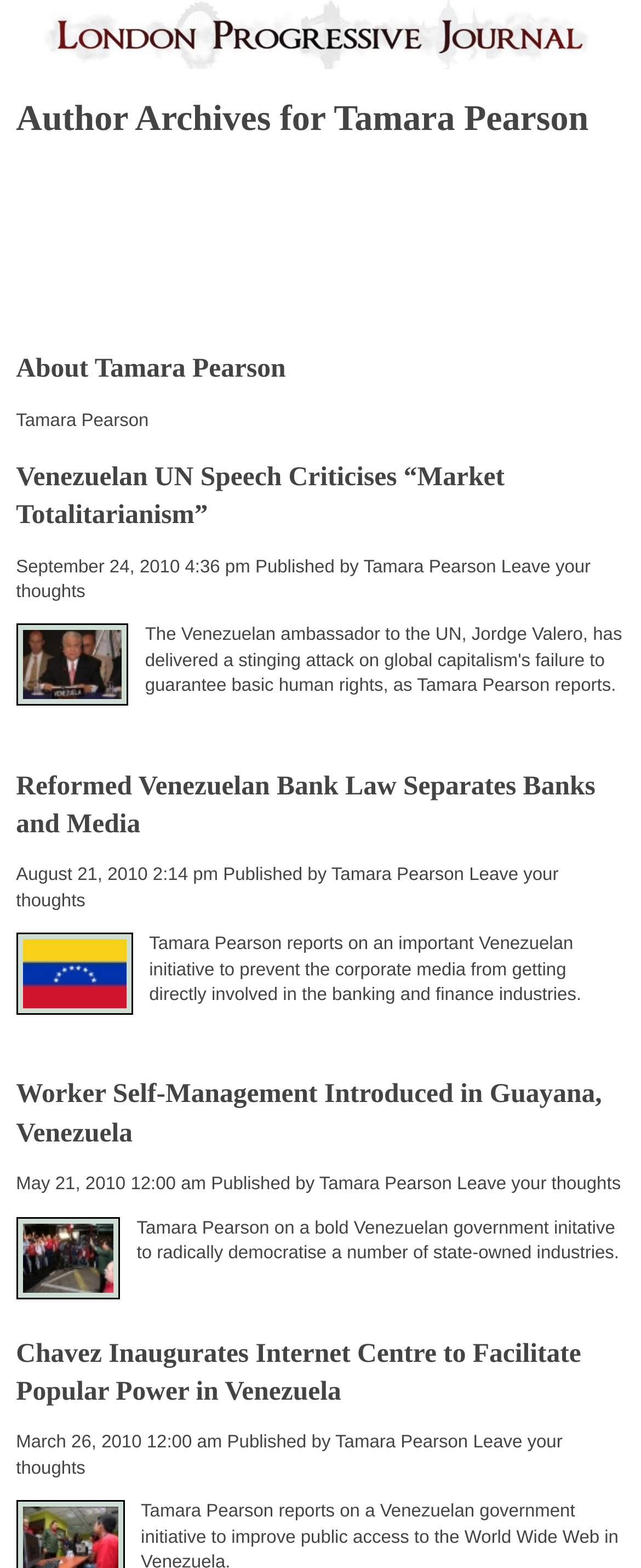Locate the bounding box coordinates of the clickable region to complete the following instruction: "Check out the logo."

[0.025, 0.029, 0.975, 0.041]